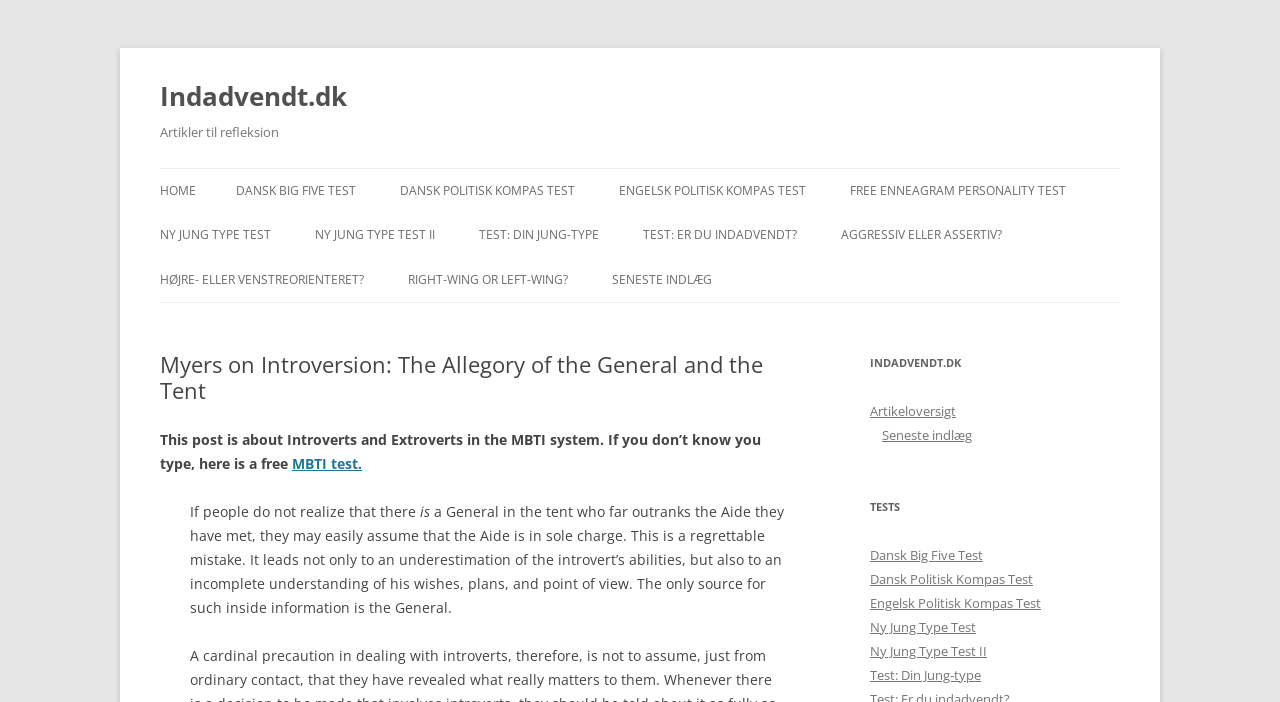How many links are there in the top navigation bar?
Please provide a single word or phrase in response based on the screenshot.

9